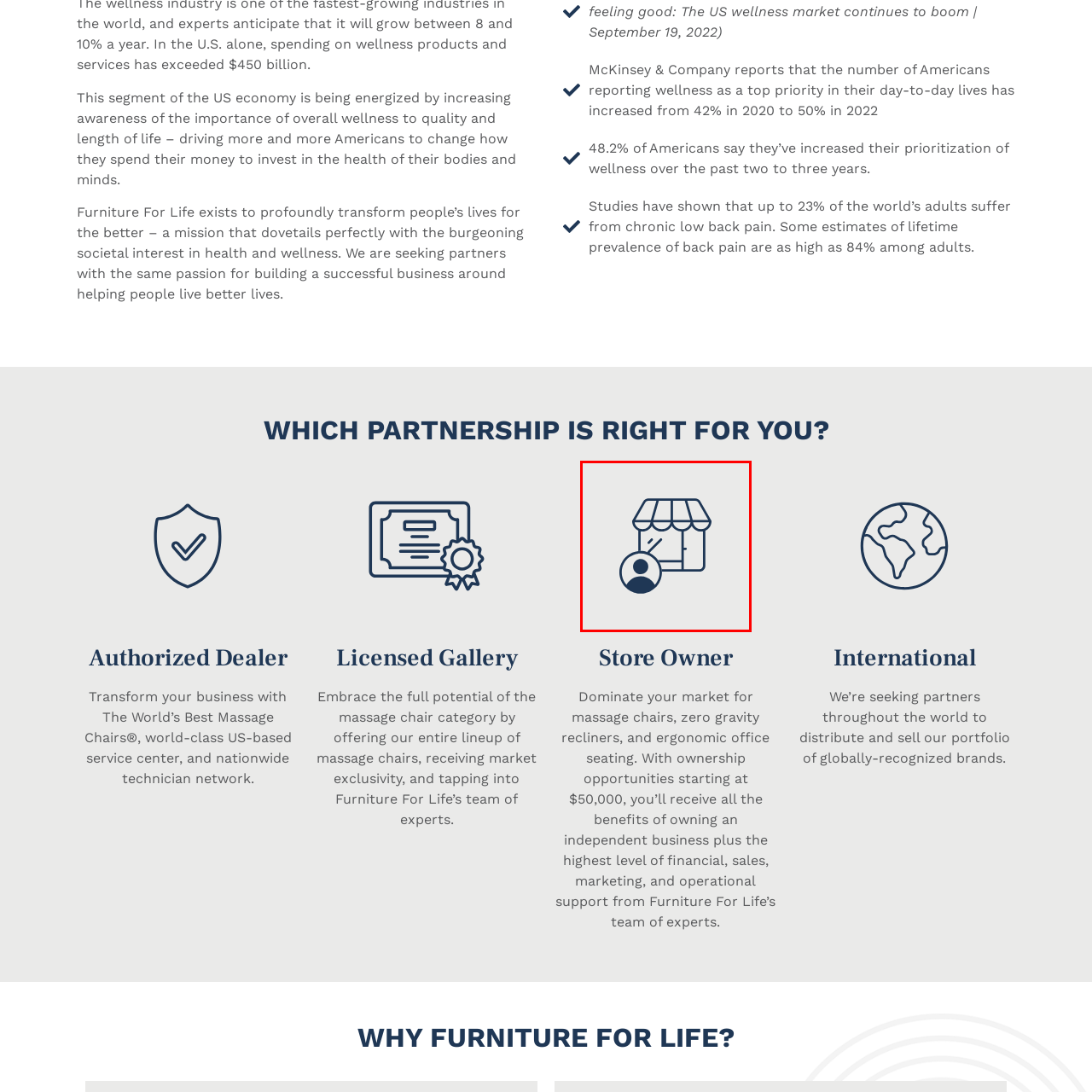Examine the section enclosed by the red box and give a brief answer to the question: What is the main benefit of partnering with Furniture For Life?

Comprehensive support